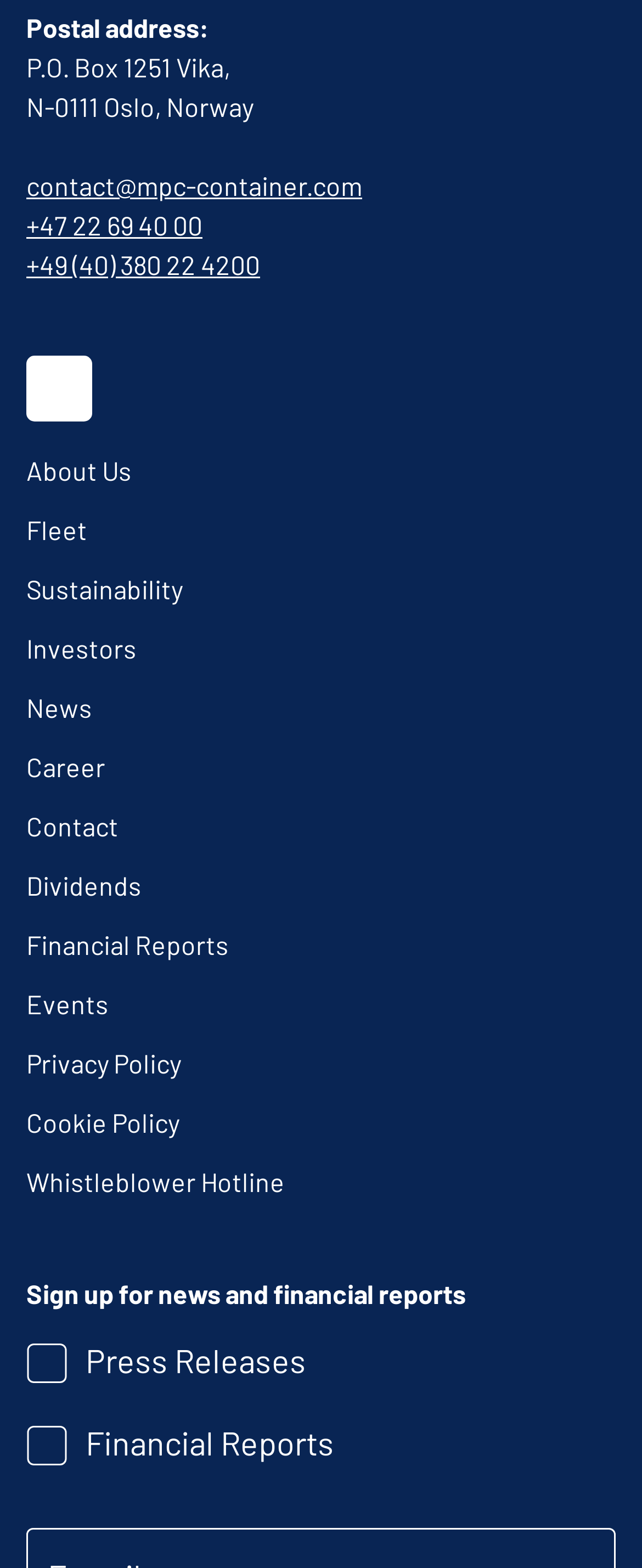Find the bounding box coordinates for the area you need to click to carry out the instruction: "Sign up for news and financial reports". The coordinates should be four float numbers between 0 and 1, indicated as [left, top, right, bottom].

[0.041, 0.815, 0.726, 0.835]